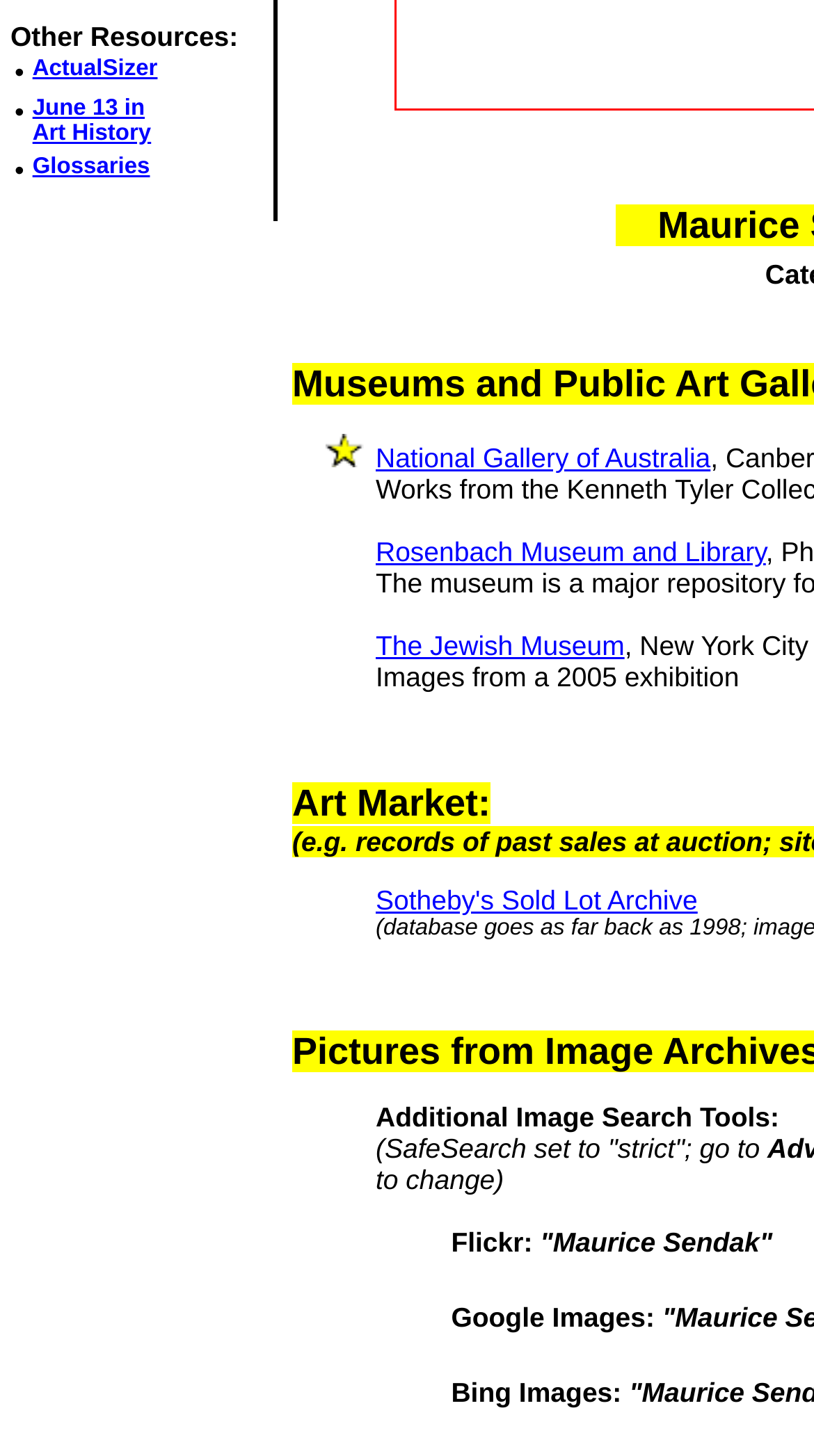Identify the bounding box for the described UI element: "The Jewish Museum".

[0.462, 0.433, 0.767, 0.454]